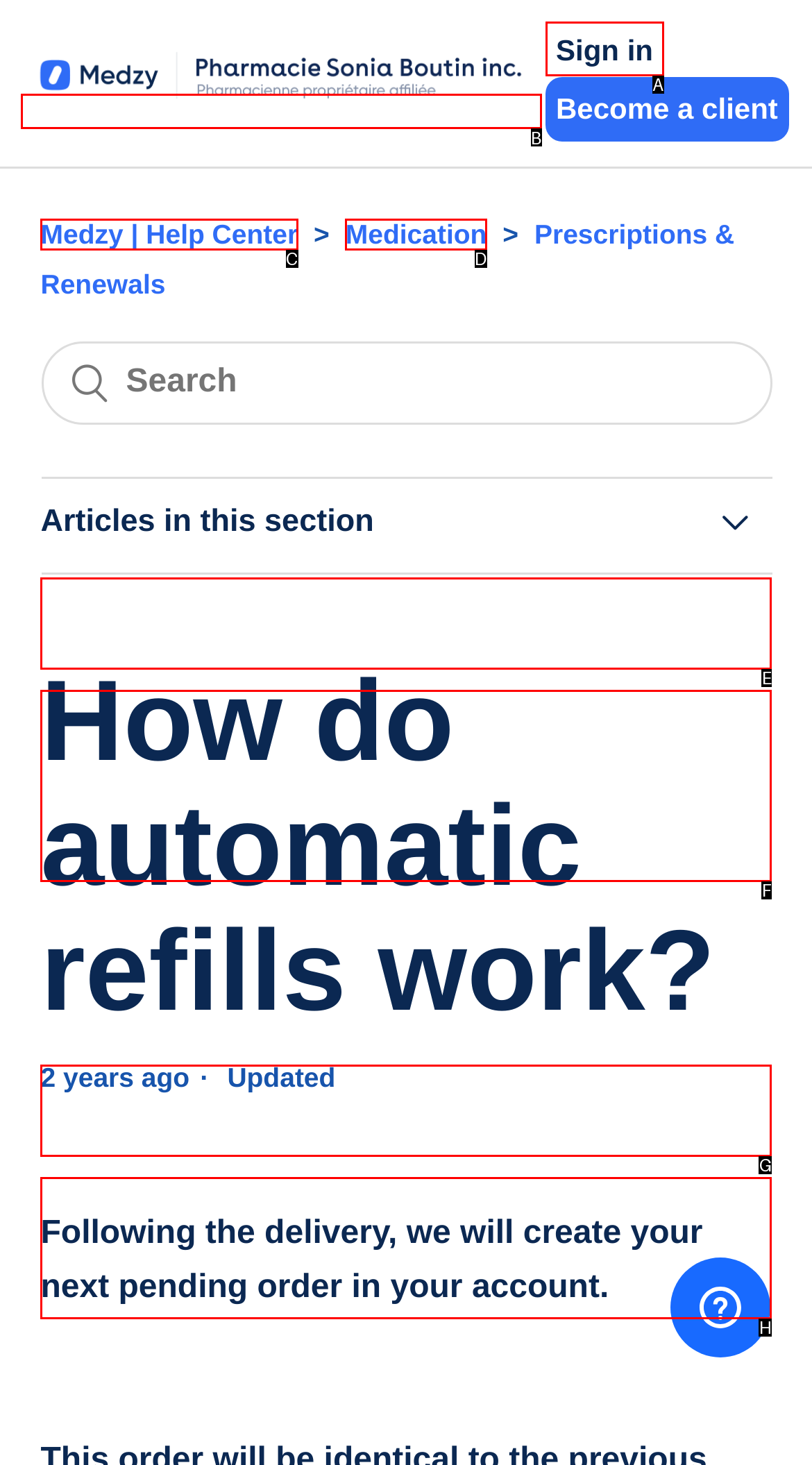Specify which UI element should be clicked to accomplish the task: Go to Medzy Help Center home page. Answer with the letter of the correct choice.

B